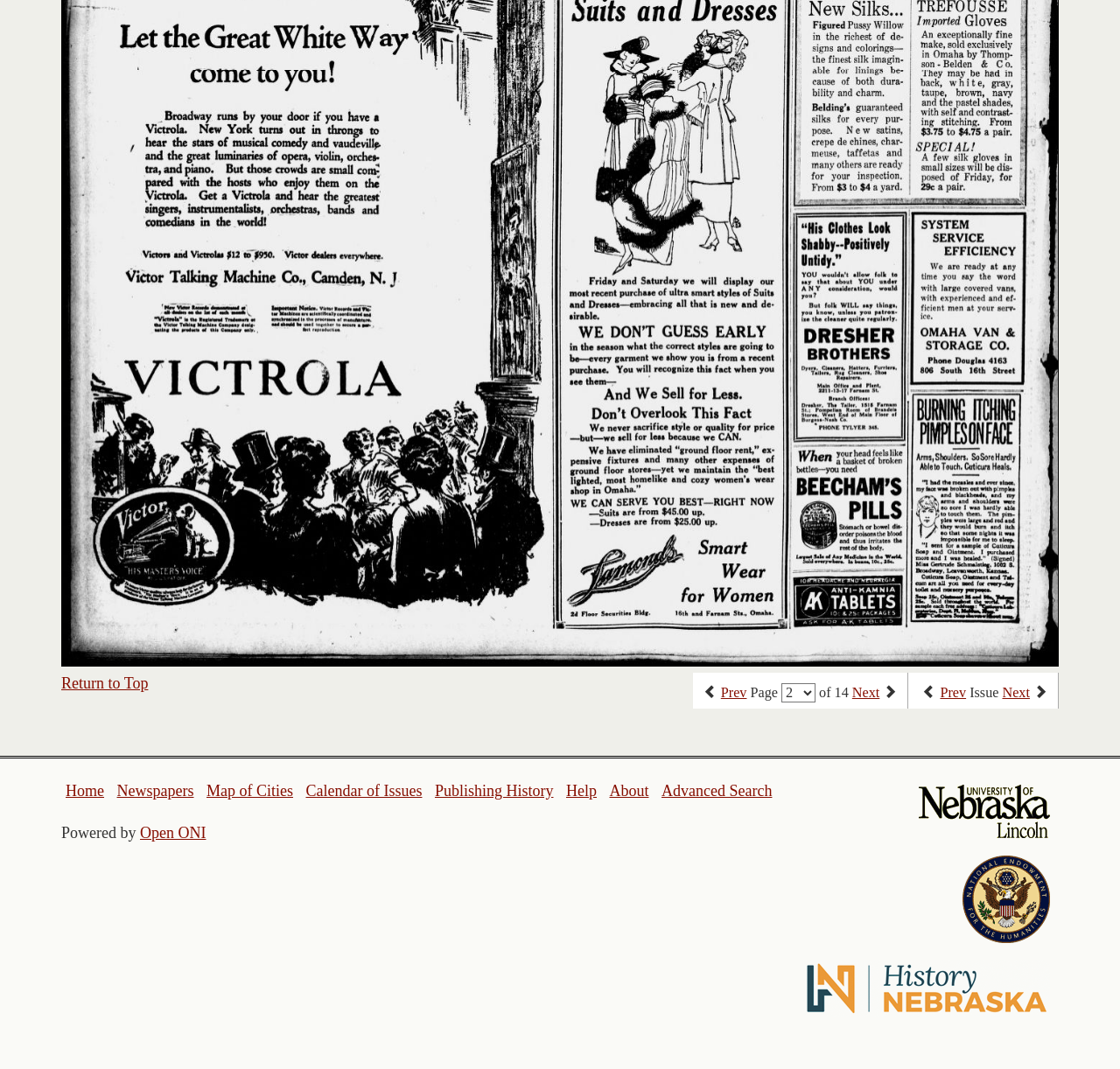What organizations are involved in this project?
Look at the webpage screenshot and answer the question with a detailed explanation.

I identified the involved organizations by examining the images with logos and their corresponding descriptions, which indicate the organizations' names.